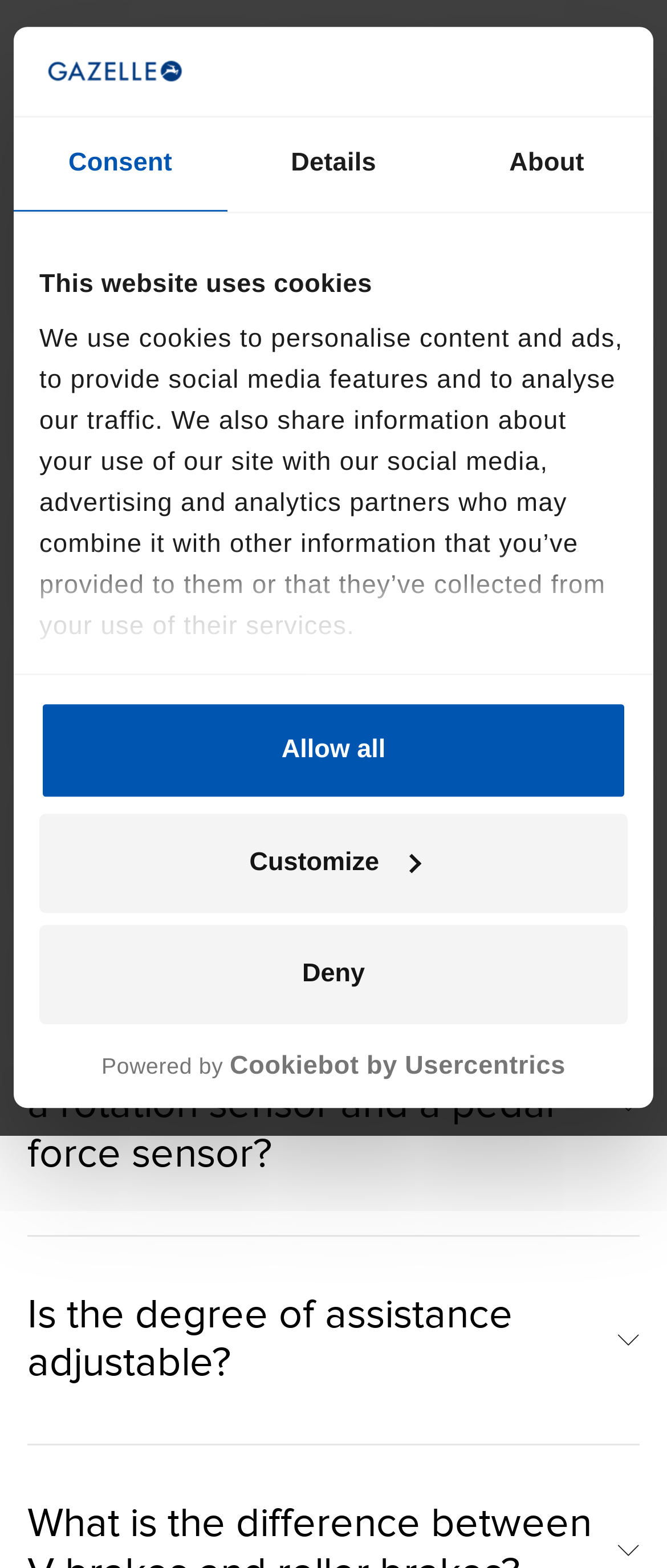Determine the bounding box for the HTML element described here: "Details". The coordinates should be given as [left, top, right, bottom] with each number being a float between 0 and 1.

[0.34, 0.076, 0.66, 0.136]